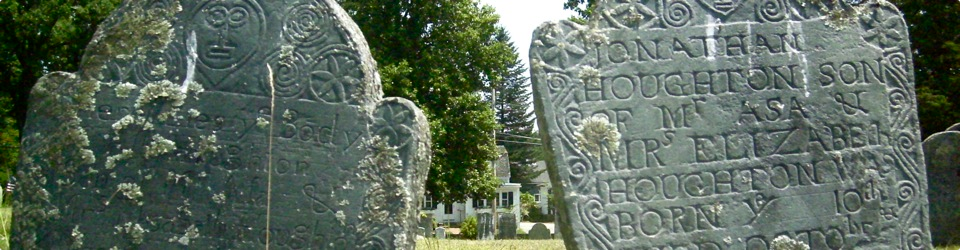What is covering parts of the gravestones? From the image, respond with a single word or brief phrase.

Lichen